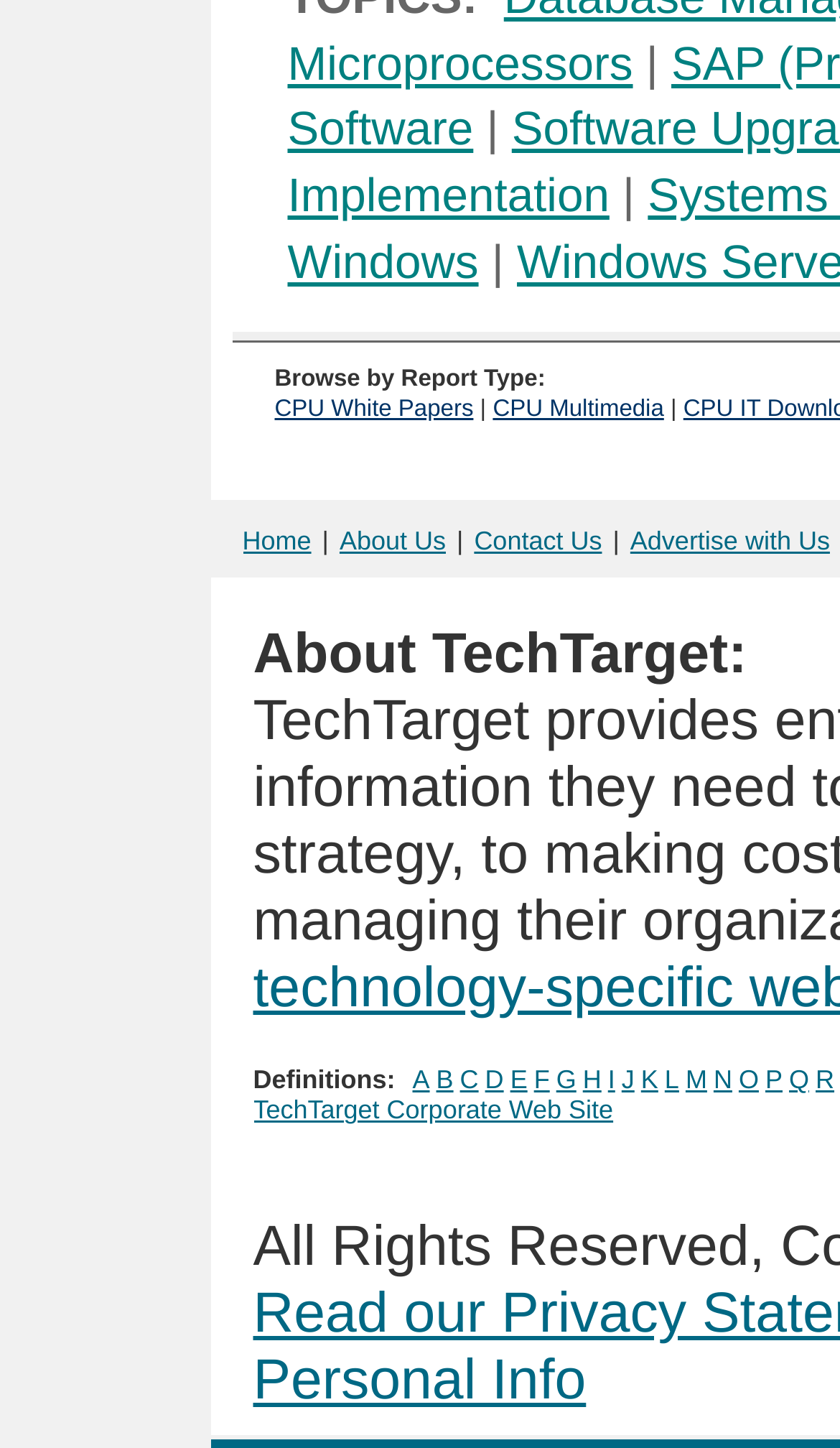Identify the bounding box coordinates of the area that should be clicked in order to complete the given instruction: "View CPU white papers". The bounding box coordinates should be four float numbers between 0 and 1, i.e., [left, top, right, bottom].

[0.327, 0.274, 0.564, 0.292]